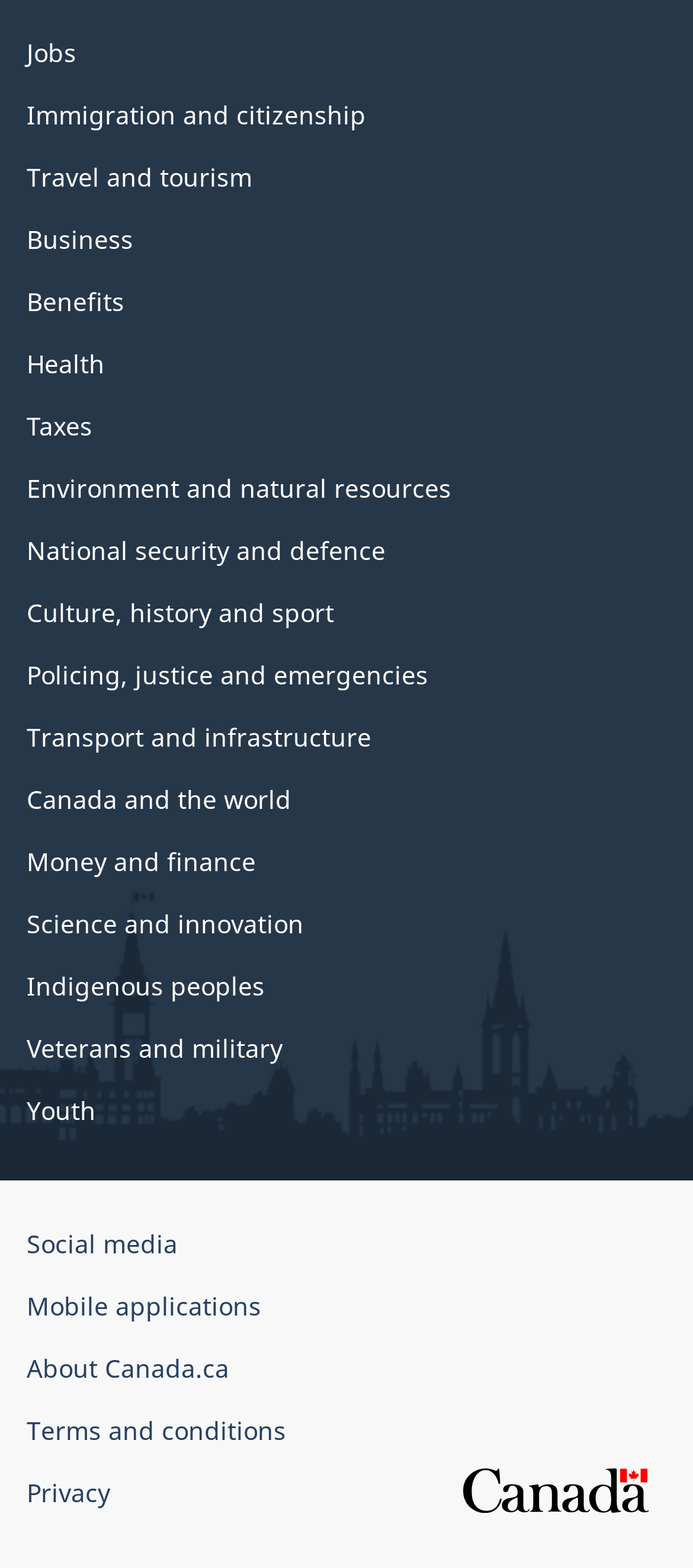Pinpoint the bounding box coordinates of the area that must be clicked to complete this instruction: "Click on Jobs".

[0.038, 0.023, 0.11, 0.044]